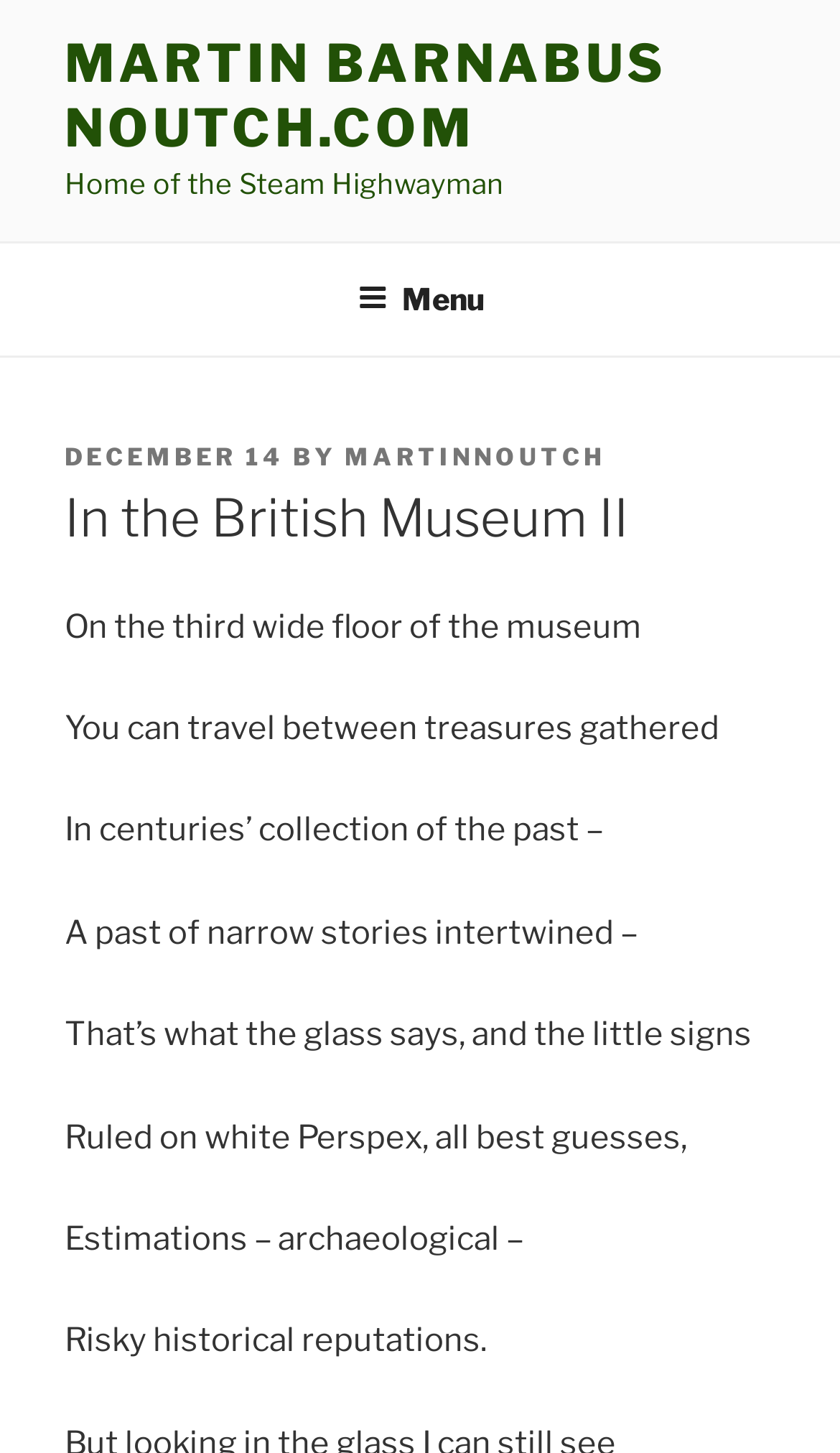Provide a one-word or short-phrase response to the question:
What is the title of the post?

In the British Museum II